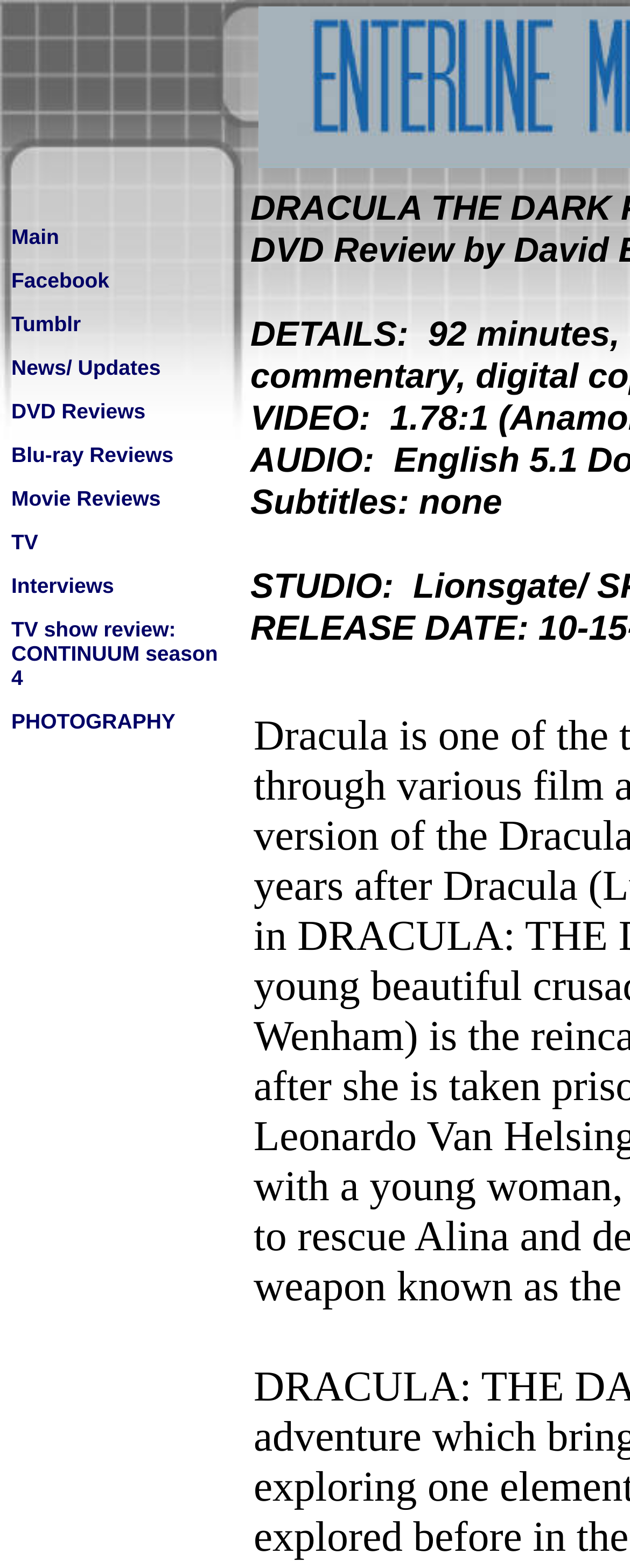Show the bounding box coordinates of the element that should be clicked to complete the task: "Read the TV show review of CONTINUUM season 4".

[0.018, 0.393, 0.346, 0.441]